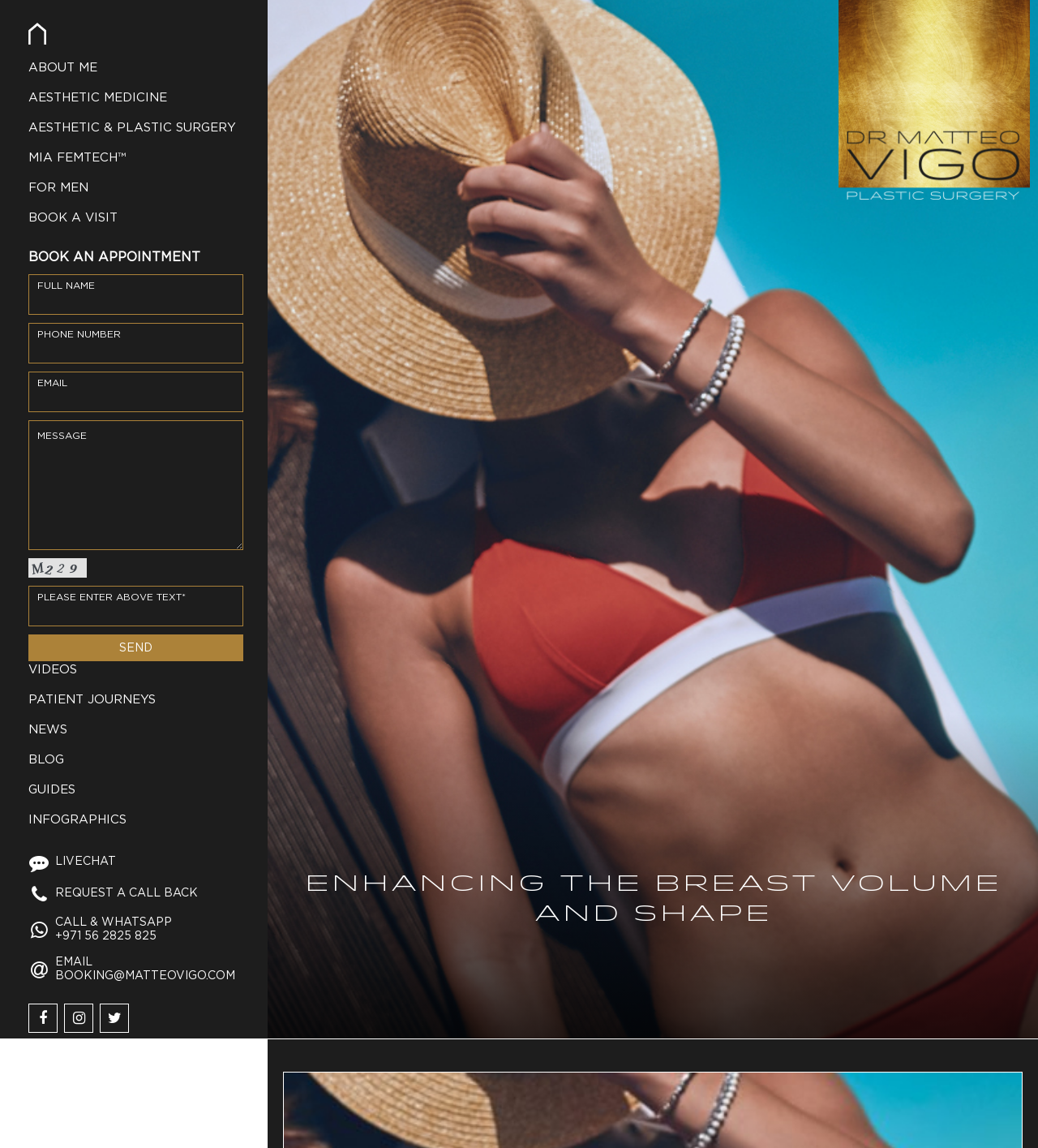What is the topic of the webpage?
Using the image as a reference, answer with just one word or a short phrase.

Breast enhancement